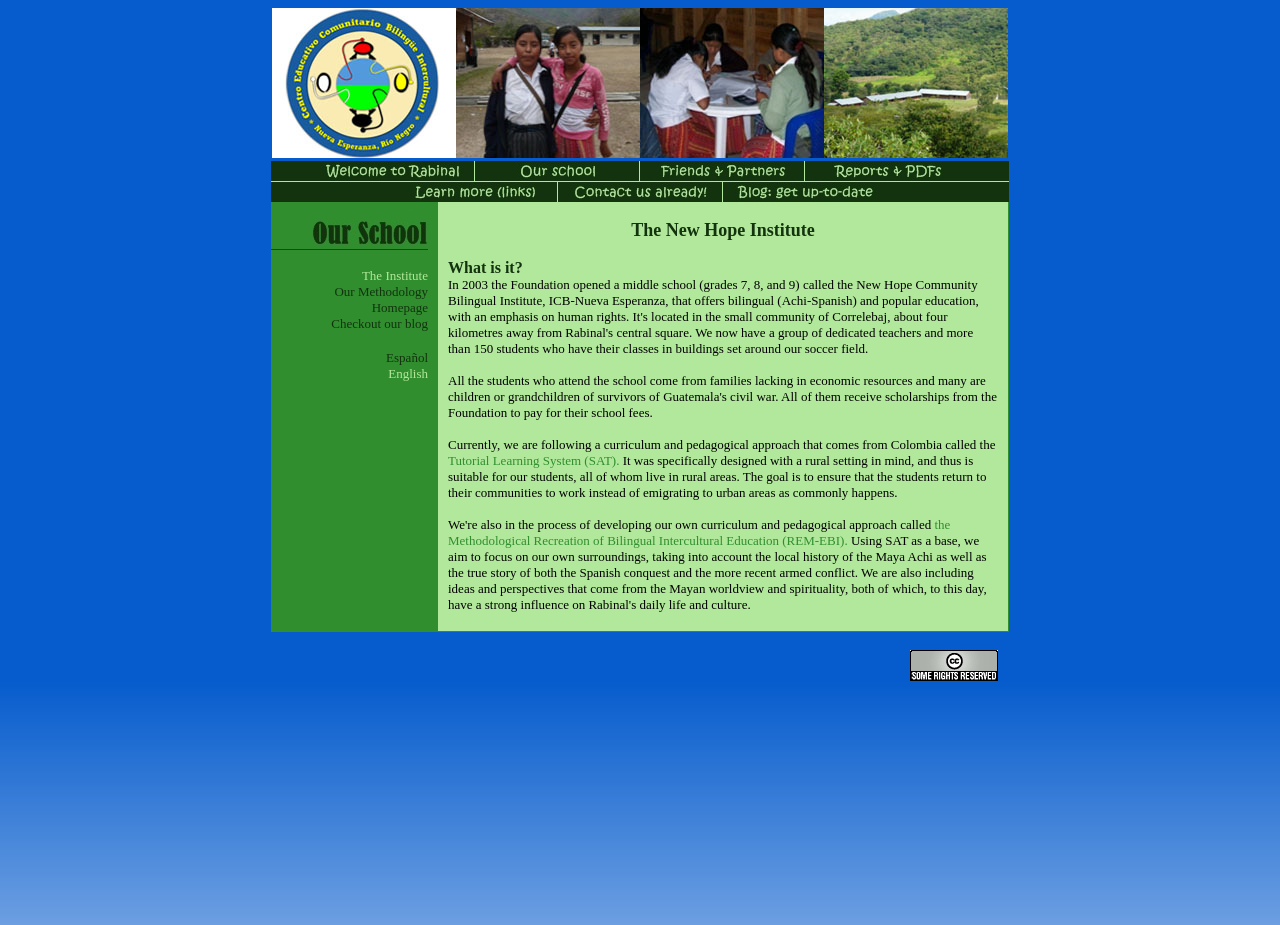Give a detailed account of the webpage's layout and content.

The webpage is about La Fundación Nueva Esperanza, a foundation that operates a middle school called the New Hope Community Bilingual Institute in Guatemala. 

At the top of the page, there are four images arranged horizontally, taking up about half of the page's width. Below these images, there is a table with five rows, each containing a link with an accompanying image. The links are arranged in a grid-like pattern, with two links in the first row, three in the second, and so on.

To the right of the table, there is a section with a heading that reads "The Institute" and contains links to "Our Methodology", "Homepage", "Checkout our blog", "Español", and "English". Below this section, there is a large block of text that describes the New Hope Community Bilingual Institute, its curriculum, and its goals. The text is divided into paragraphs and includes links to "Tutorial Learning System (SAT)" and "the Methodological Recreation of Bilingual Intercultural Education (REM-EBI)".

At the bottom of the page, there is an image that takes up about half of the page's width.